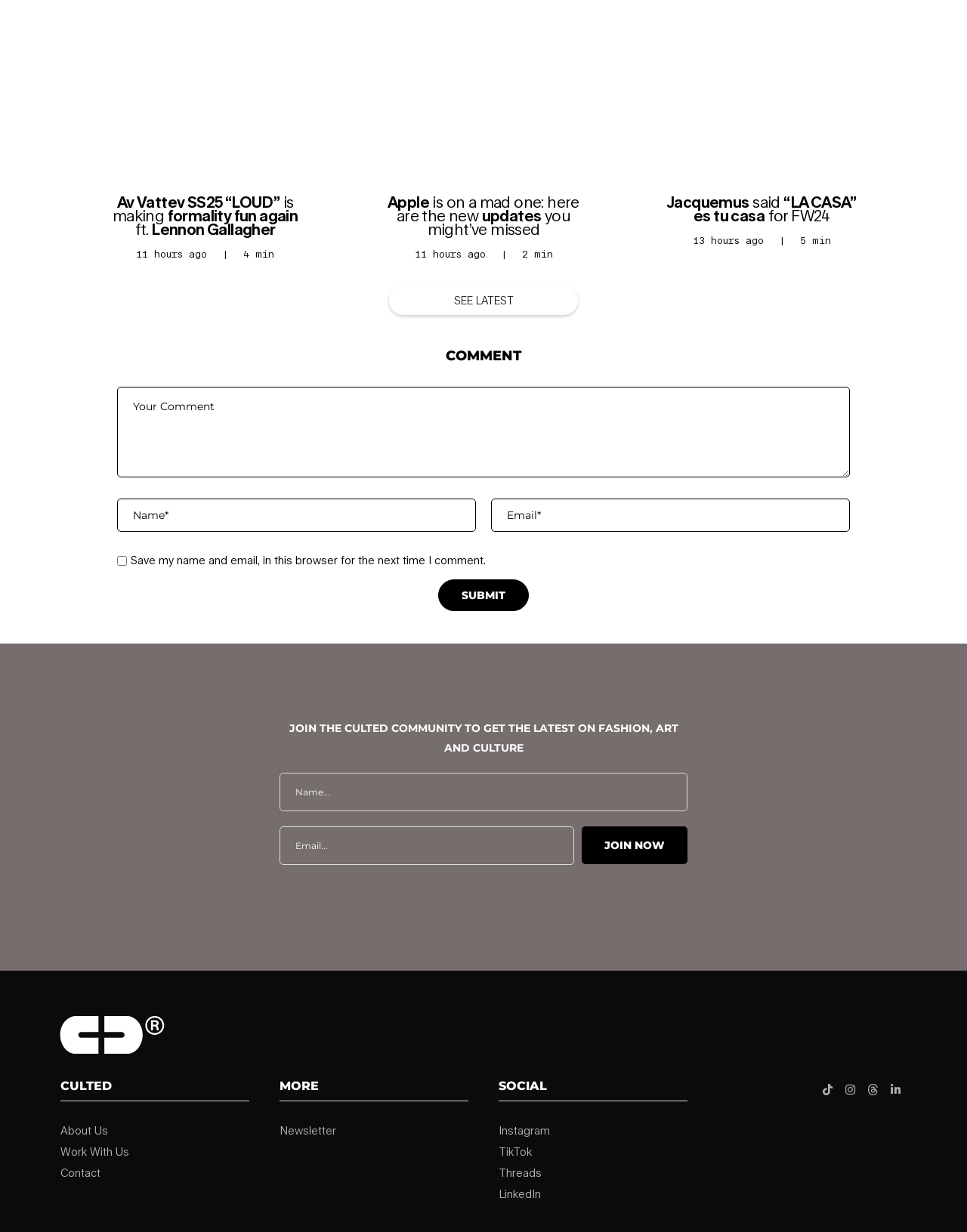What can users do by clicking the 'JOIN NOW' button?
Carefully examine the image and provide a detailed answer to the question.

The 'JOIN NOW' button is located next to a heading 'JOIN THE CULTED COMMUNITY TO GET THE LATEST ON FASHION, ART AND CULTURE', which suggests that clicking the button will allow users to join the community and receive updates on fashion, art, and culture.